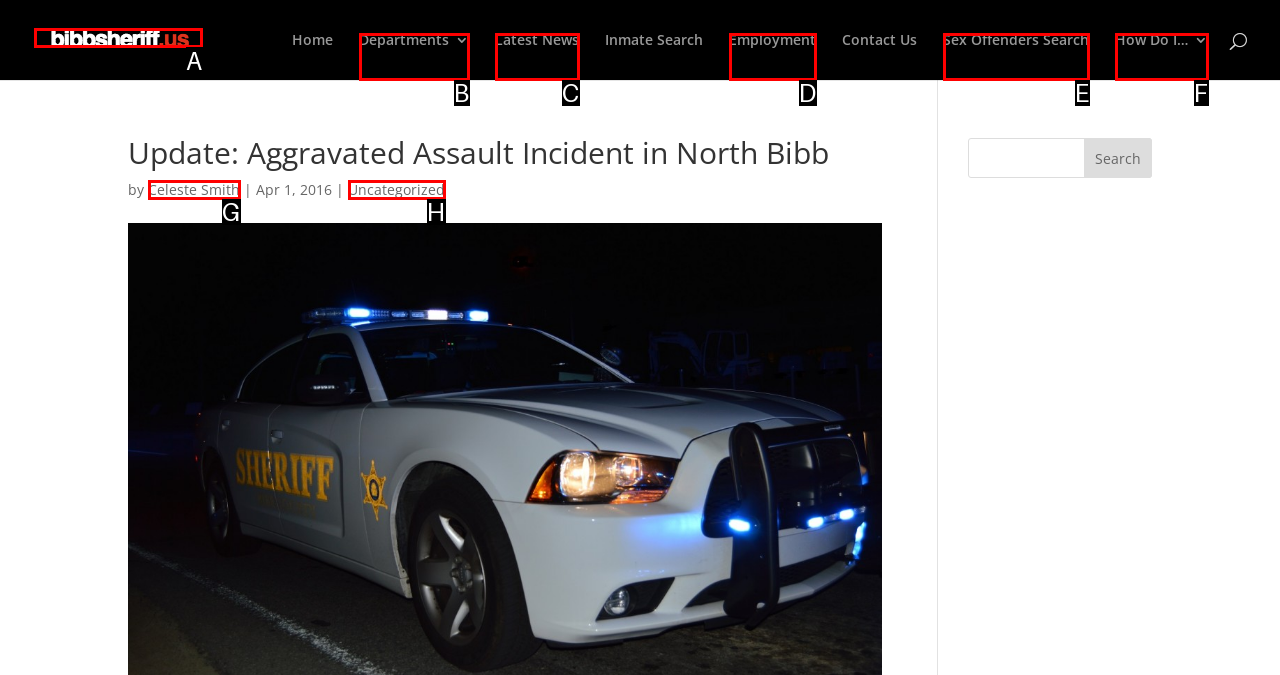Select the HTML element that fits the following description: Latest News
Provide the letter of the matching option.

C